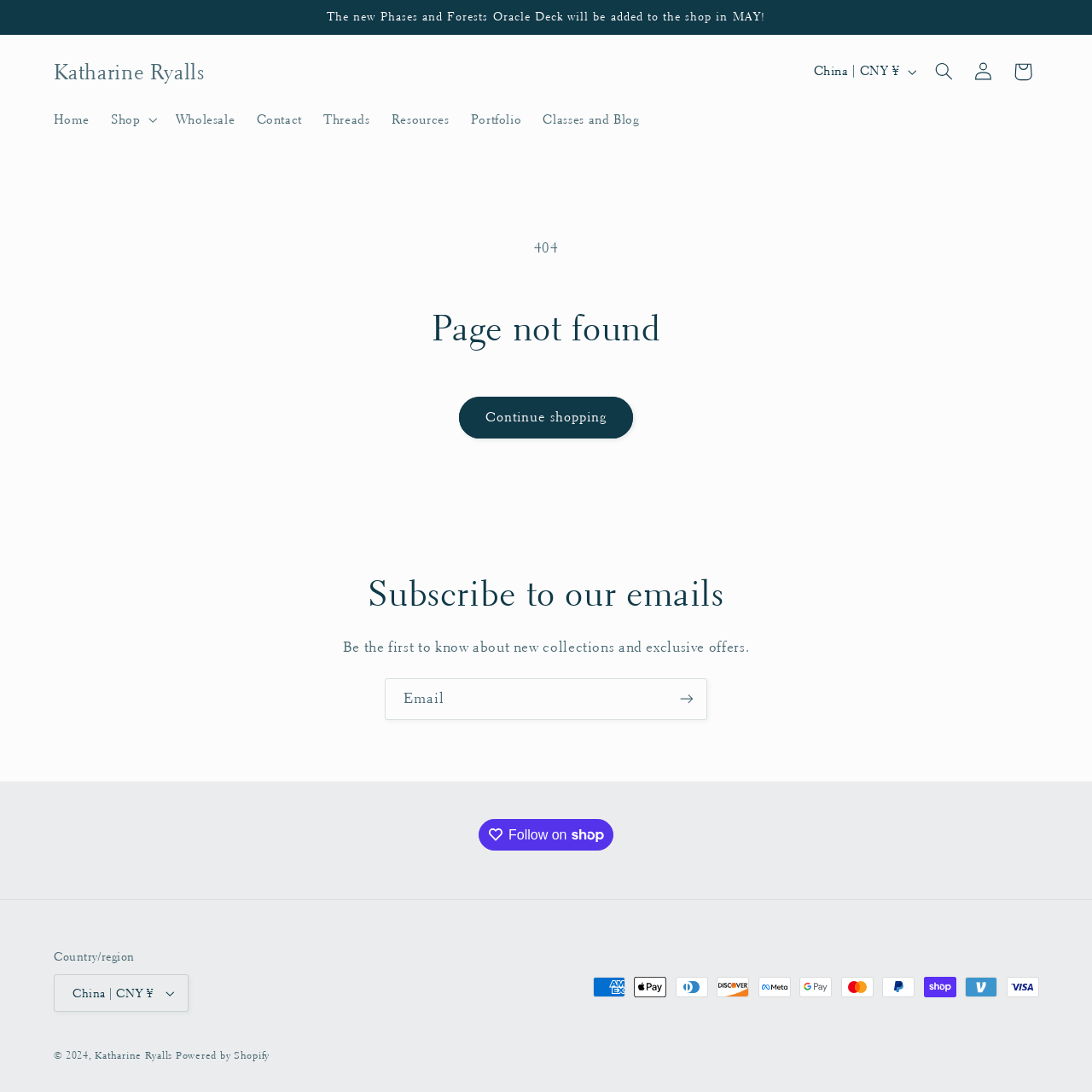What is the country/region selection for?
Look at the image and answer the question with a single word or phrase.

Currency selection